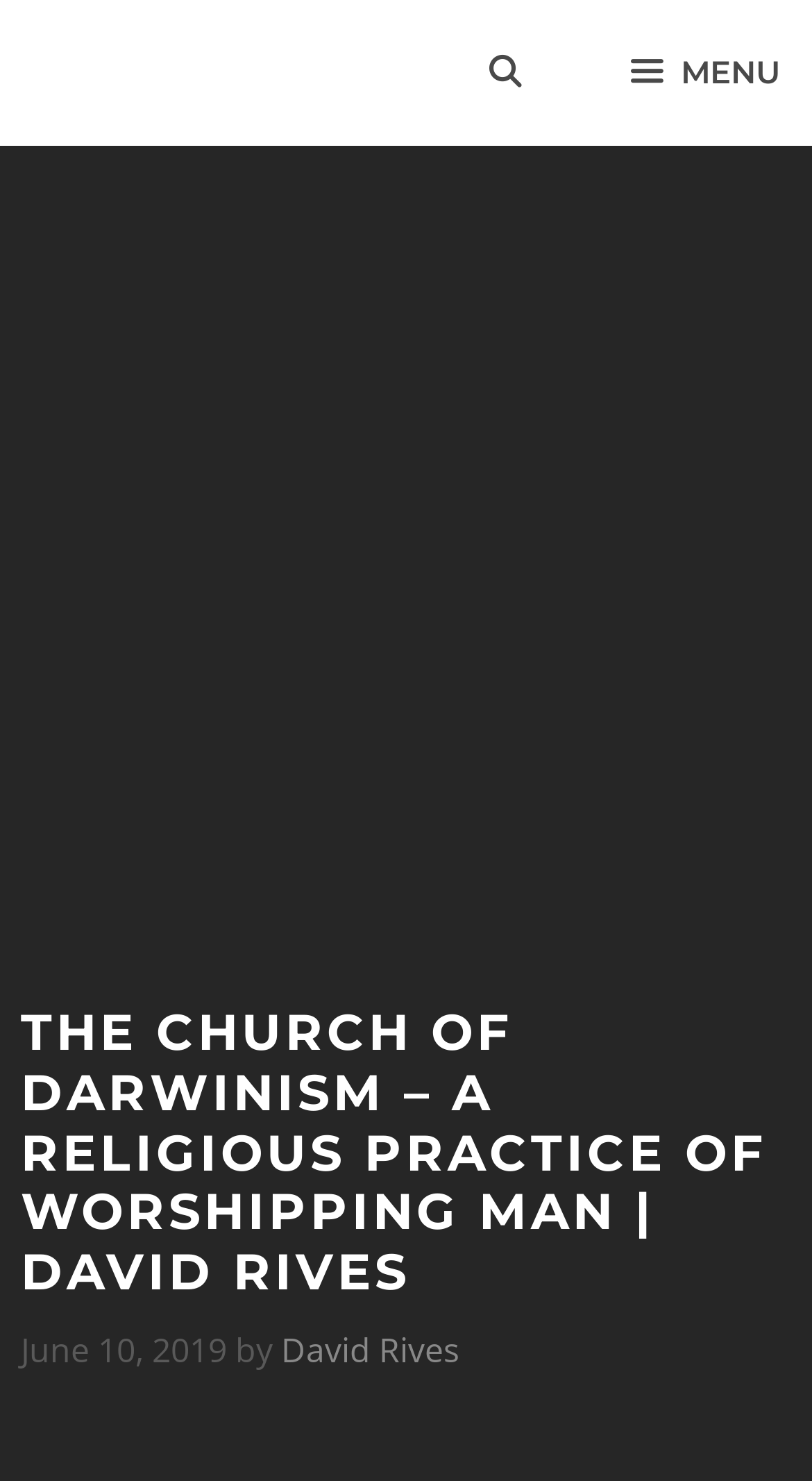Using the element description provided, determine the bounding box coordinates in the format (top-left x, top-left y, bottom-right x, bottom-right y). Ensure that all values are floating point numbers between 0 and 1. Element description: parent_node: Nathdwara To Udaipur Cab

None